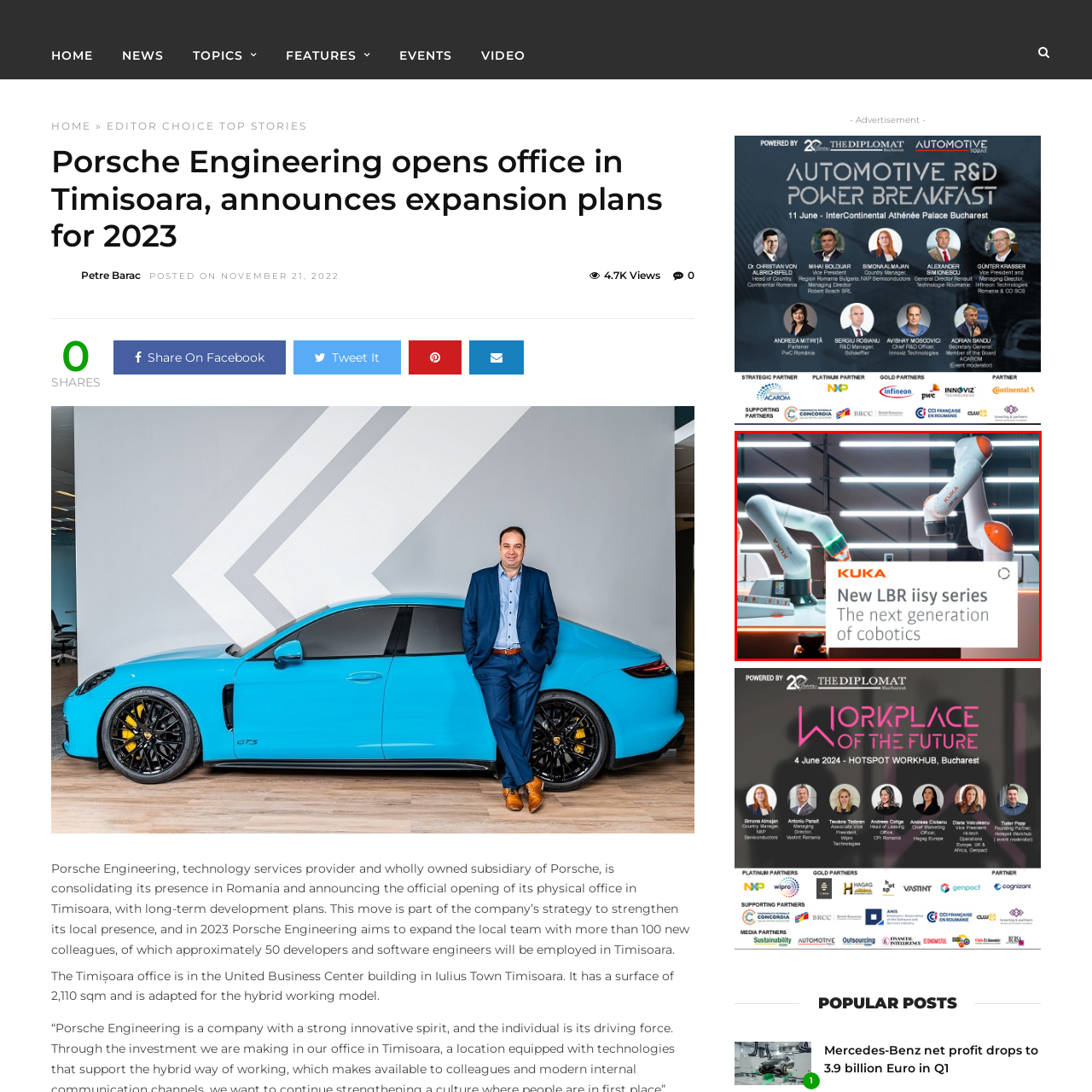Generate a comprehensive caption for the picture highlighted by the red outline.

The image showcases a modern and innovative setting, featuring KUKA's new LBR iisy series cobots (collaborative robots). These advanced robotic arms are designed to assist in various tasks, demonstrating a futuristic approach to automation and robotics. The robotic arms are elegantly designed in white and orange, emphasizing their technological sophistication. 

The accompanying text highlights the launch of this new series, underscoring its significance as "The next generation of cobotics." This suggests that KUKA is positioning itself at the forefront of robotic technology, aiming to enhance workplace efficiency through collaborative solutions. The backdrop features sleek, illuminated lines that add a contemporary feel, enhancing the overall ambiance of innovation and progress in the field of robotics.